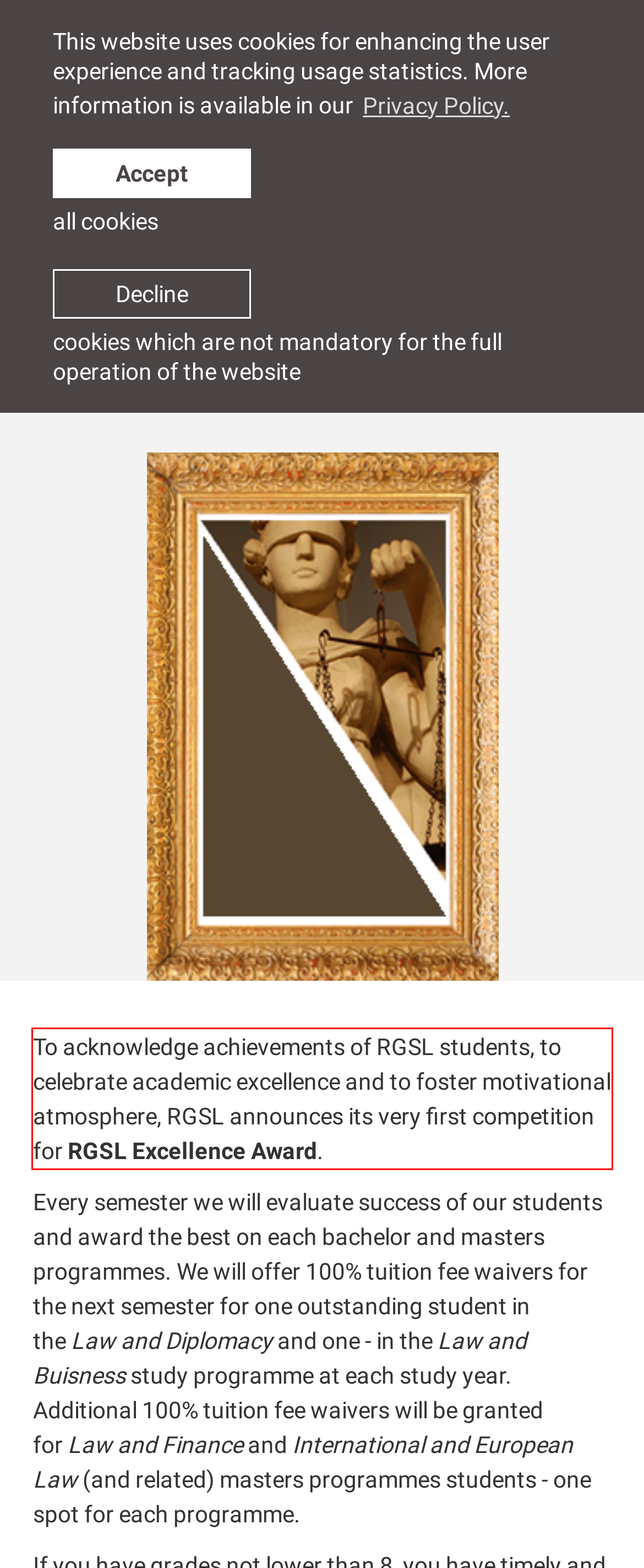With the given screenshot of a webpage, locate the red rectangle bounding box and extract the text content using OCR.

To acknowledge achievements of RGSL students, to celebrate academic excellence and to foster motivational atmosphere, RGSL announces its very first competition for RGSL Excellence Award.